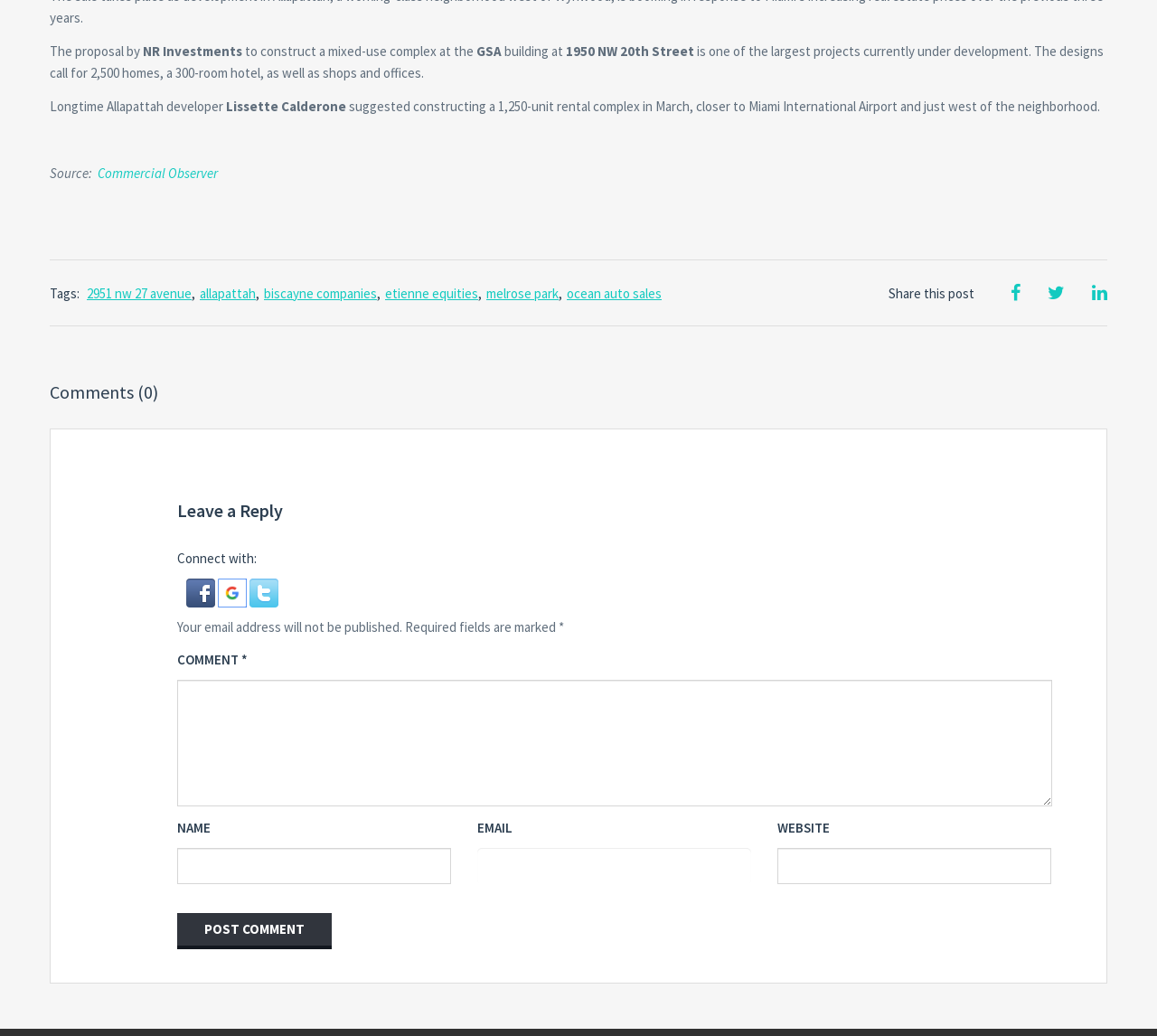Could you please study the image and provide a detailed answer to the question:
What is the proposed development project at?

The proposed development project is located at 1950 NW 20th Street, as mentioned in the text '1950 NW 20th Street' which is a part of the address of the GSA building where the mixed-use complex is planned to be constructed.